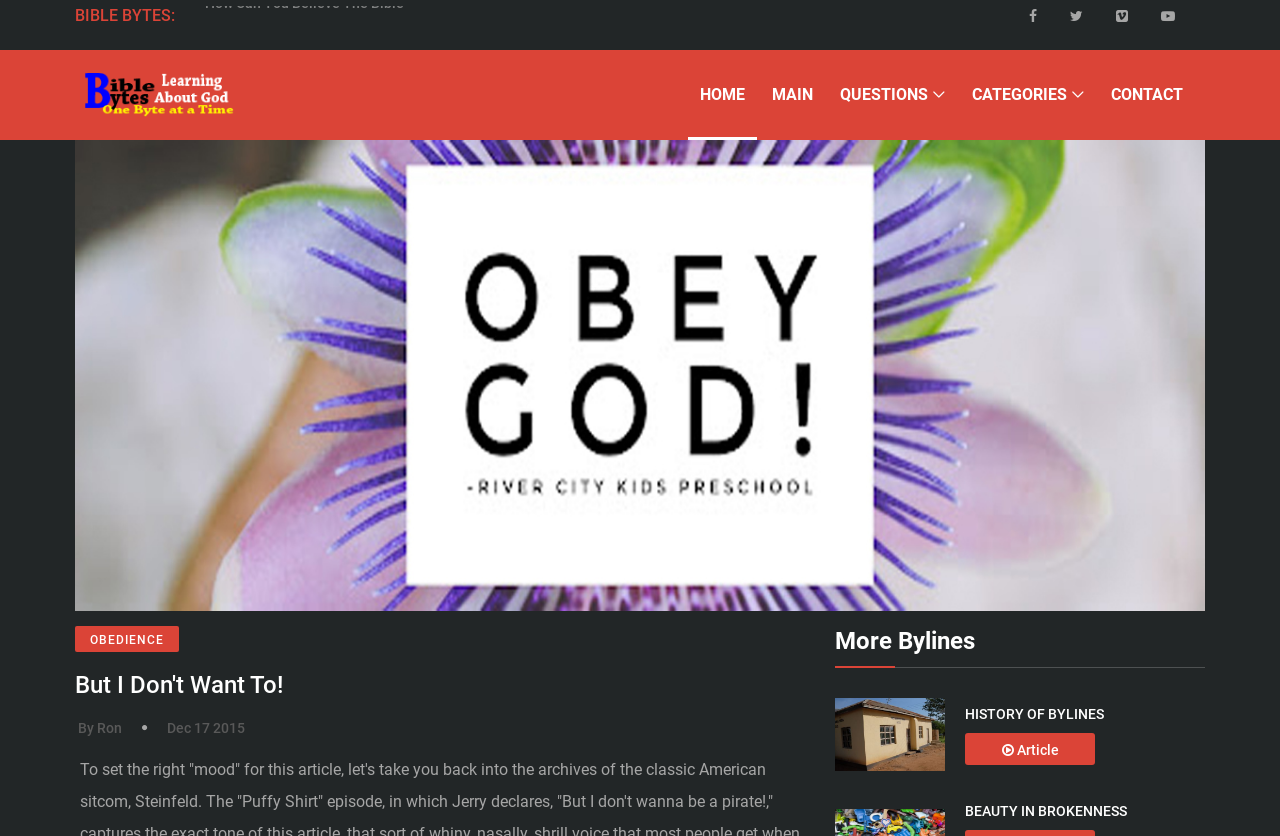Please give a succinct answer using a single word or phrase:
What is the date of the article 'OBEDIENCE'?

Dec 17 2015